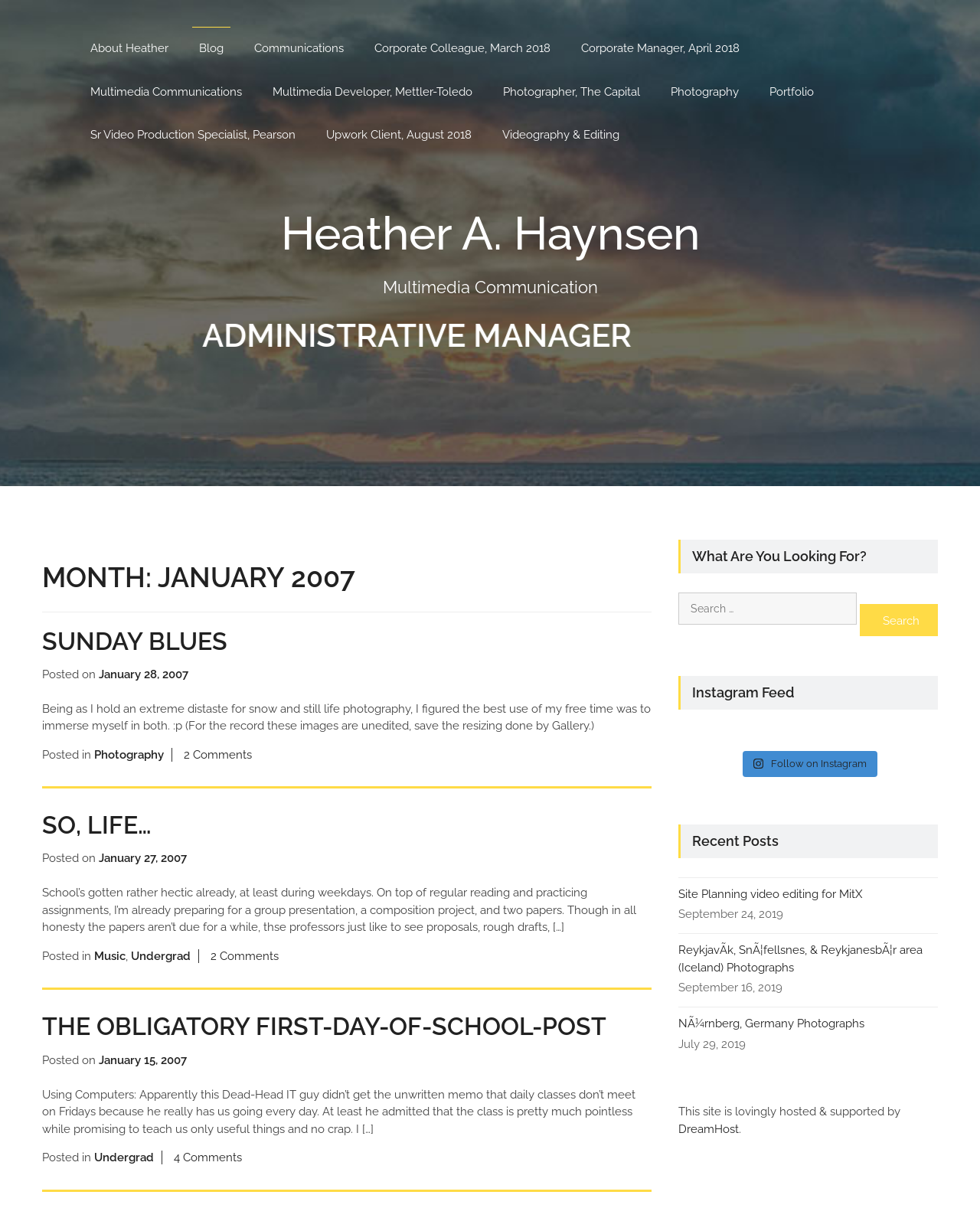Extract the bounding box coordinates for the UI element described by the text: "Music". The coordinates should be in the form of [left, top, right, bottom] with values between 0 and 1.

[0.096, 0.786, 0.128, 0.797]